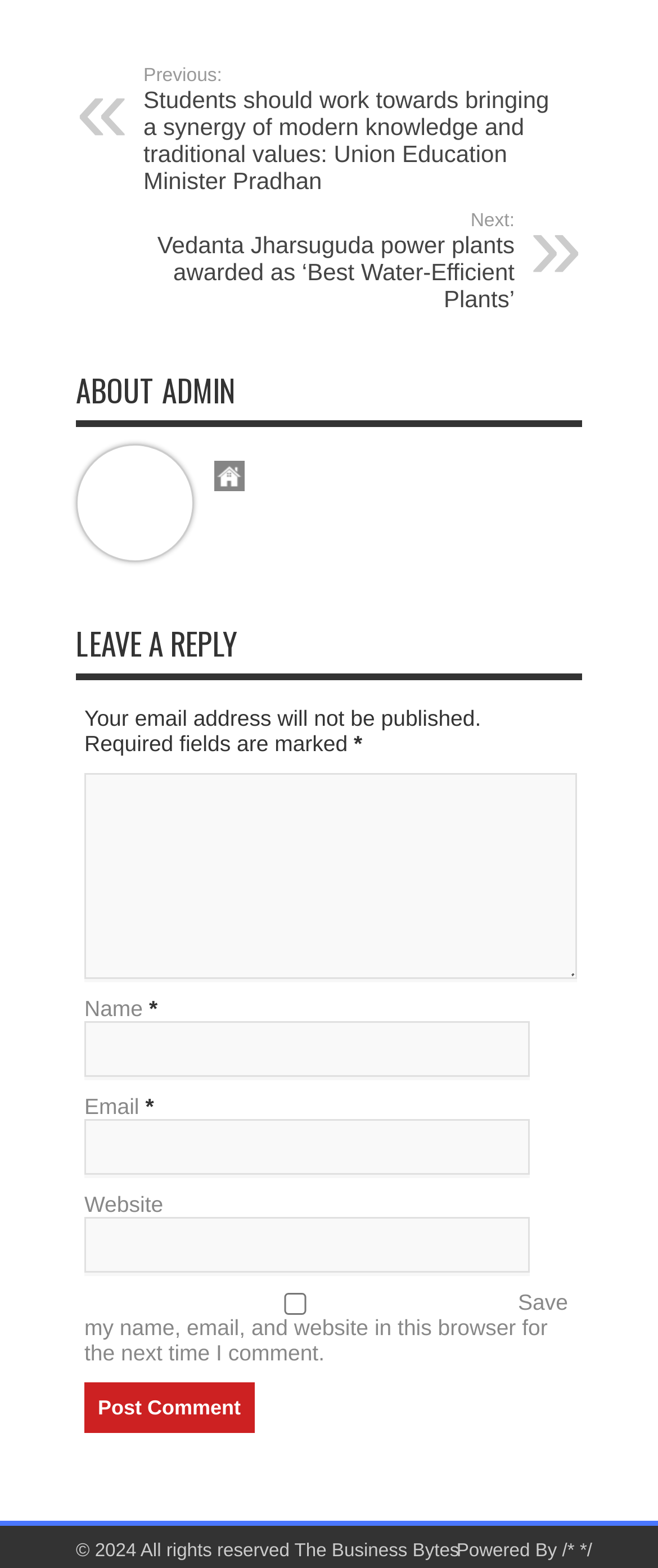Extract the bounding box of the UI element described as: "/* */".

[0.854, 0.983, 0.9, 0.996]